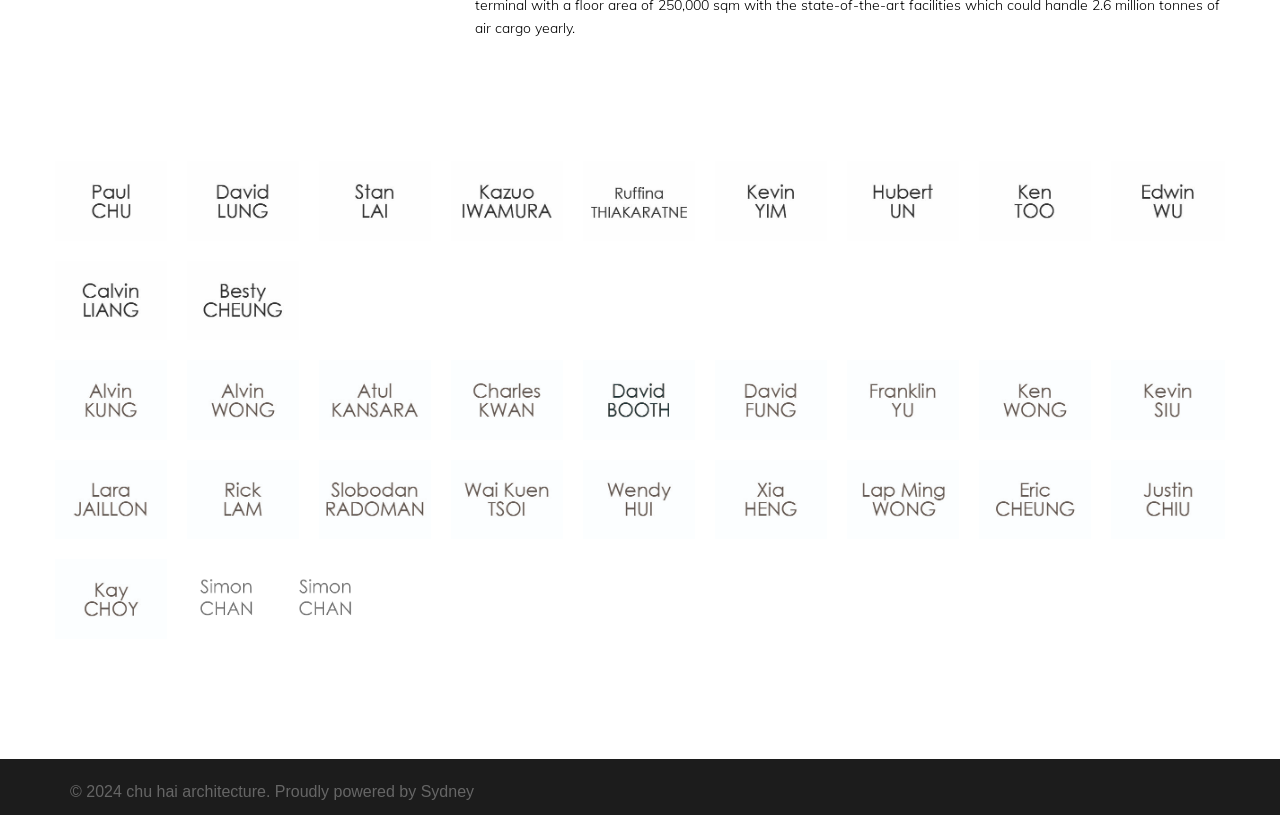Calculate the bounding box coordinates for the UI element based on the following description: "Sydney". Ensure the coordinates are four float numbers between 0 and 1, i.e., [left, top, right, bottom].

[0.329, 0.96, 0.37, 0.981]